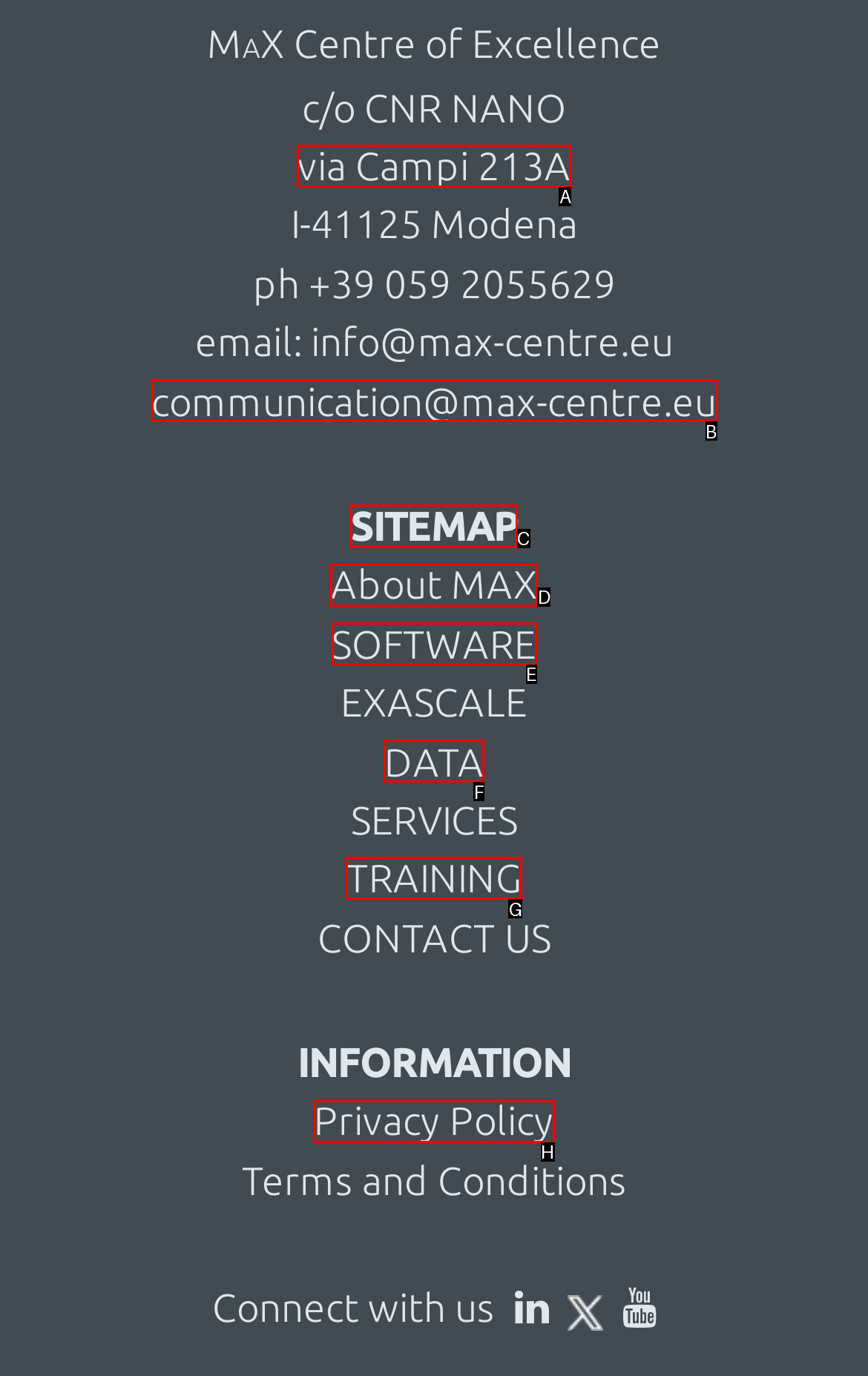Identify the correct HTML element to click to accomplish this task: check the sitemap
Respond with the letter corresponding to the correct choice.

C